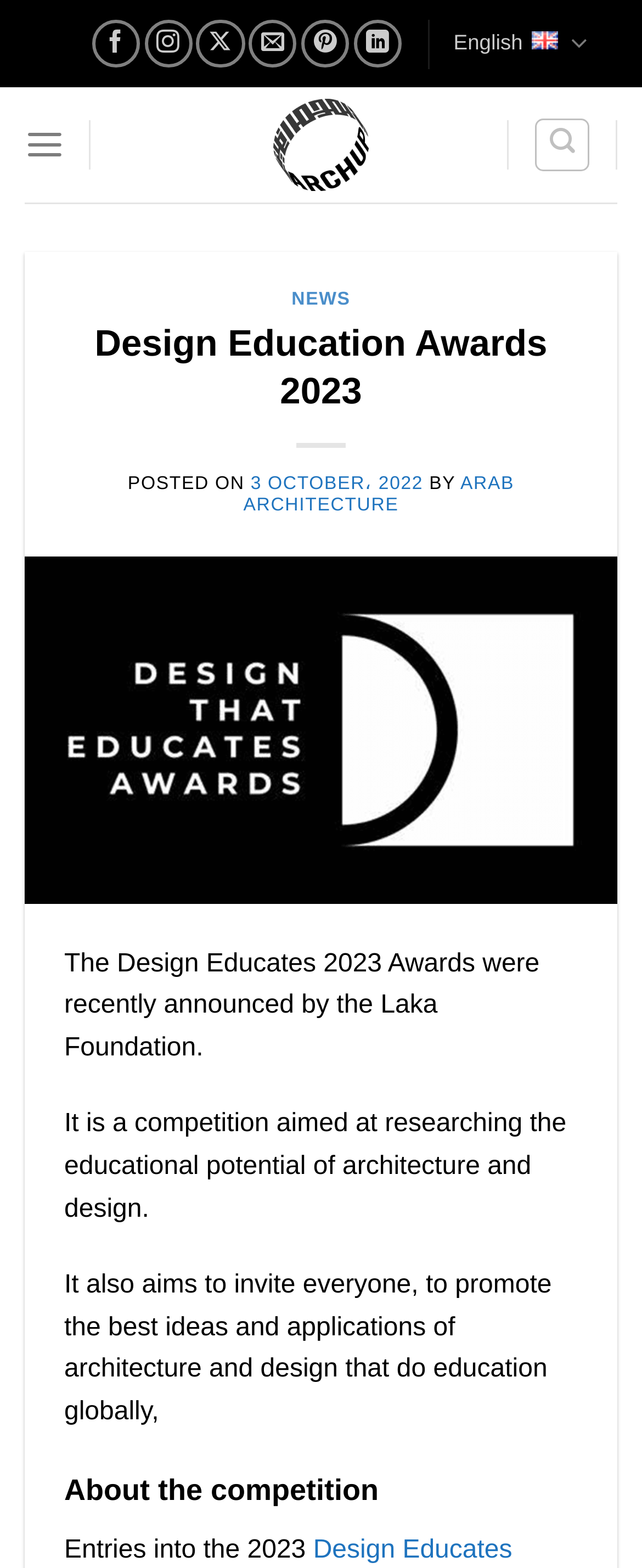Identify and extract the heading text of the webpage.

Design Education Awards 2023